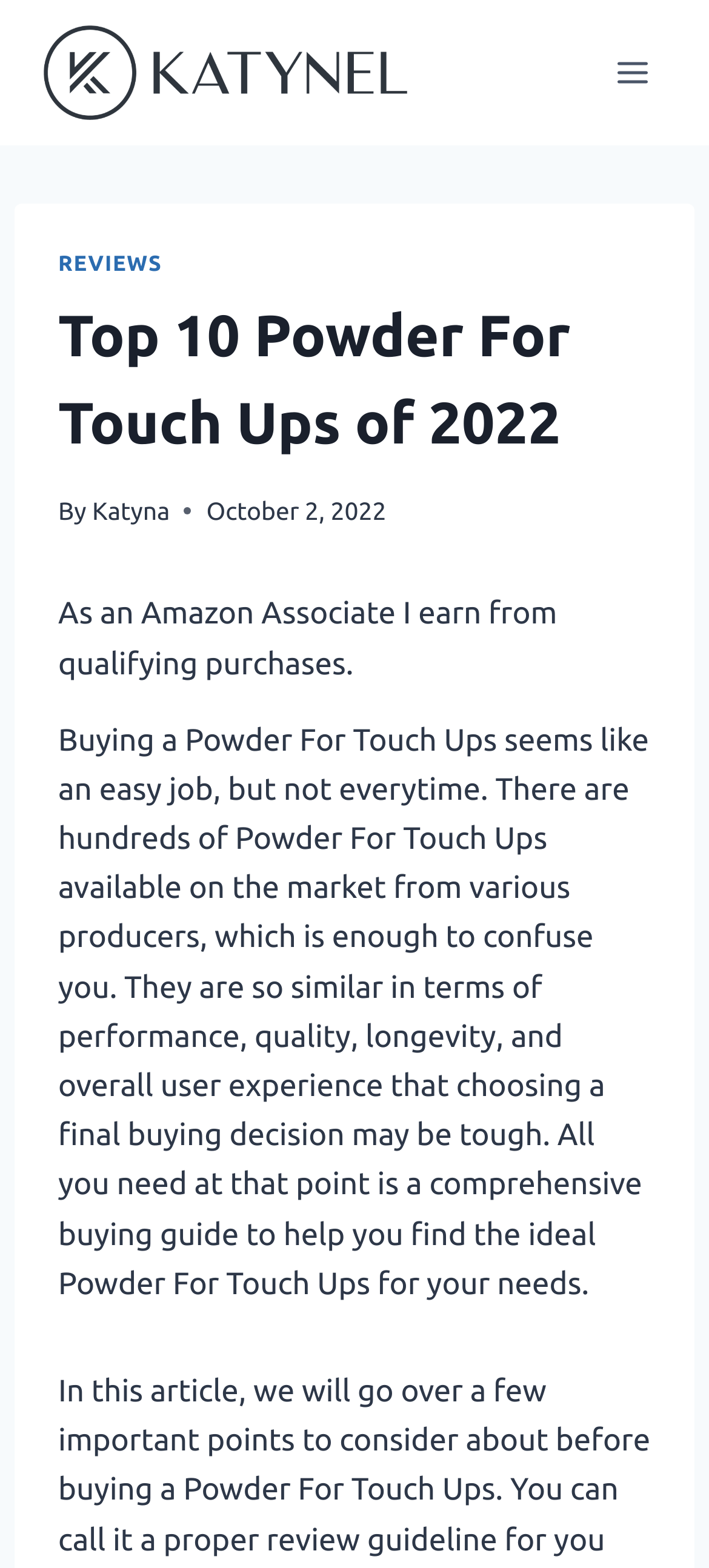What is the topic of the article?
From the screenshot, provide a brief answer in one word or phrase.

Powder For Touch Ups